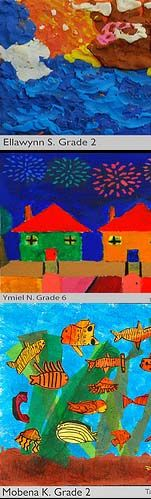How many artworks are showcased in the image?
Refer to the image and provide a one-word or short phrase answer.

Three